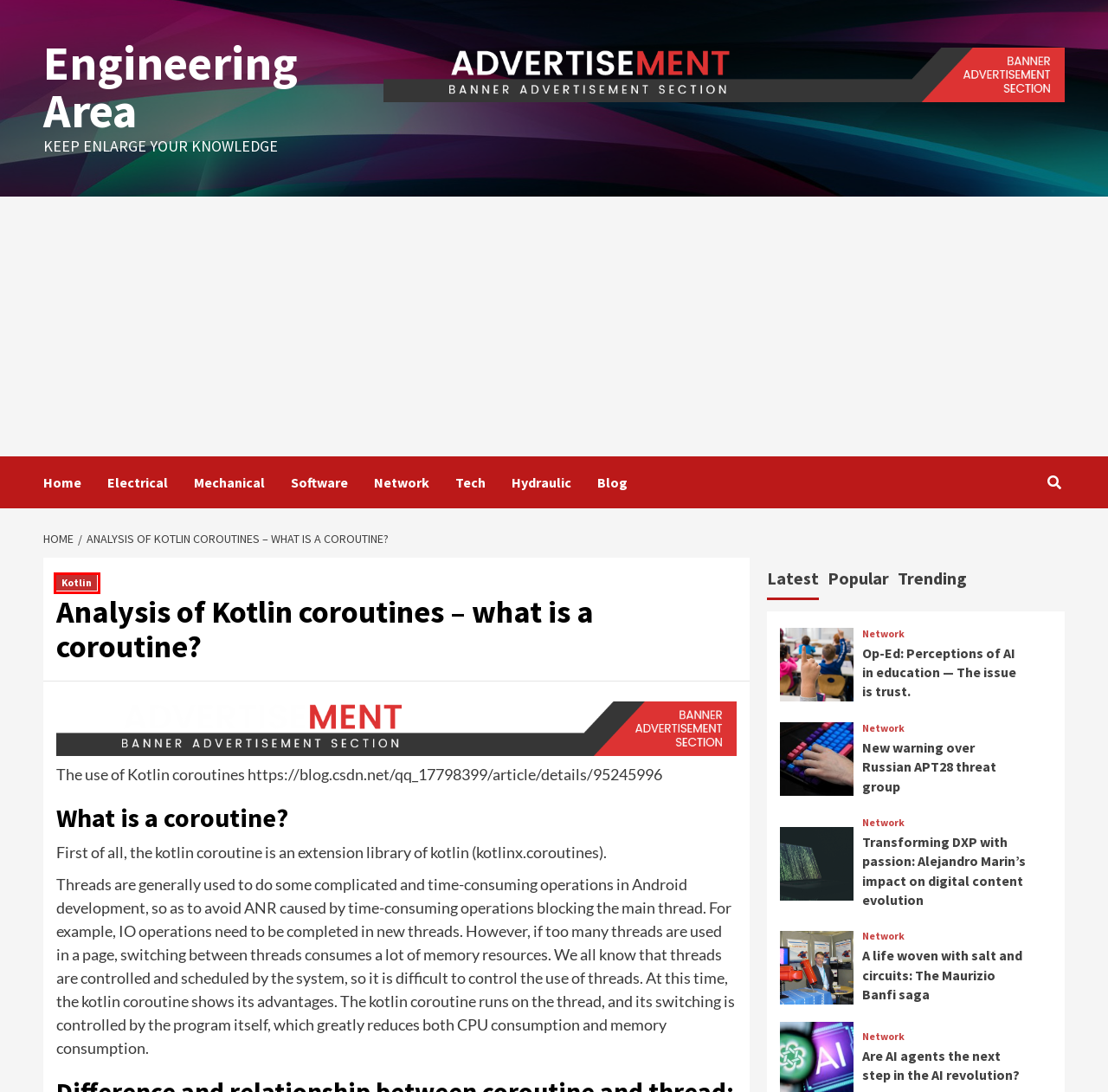You have a screenshot of a webpage with a red bounding box around a UI element. Determine which webpage description best matches the new webpage that results from clicking the element in the bounding box. Here are the candidates:
A. Blog – Engineering Area
B. Tech – Engineering Area
C. Network – Engineering Area
D. Software – Engineering Area
E. Hydraulic – Engineering Area
F. A life woven with salt and circuits: The Maurizio Banfi saga – Engineering Area
G. Kotlin – Engineering Area
H. Mechanical – Engineering Area

G